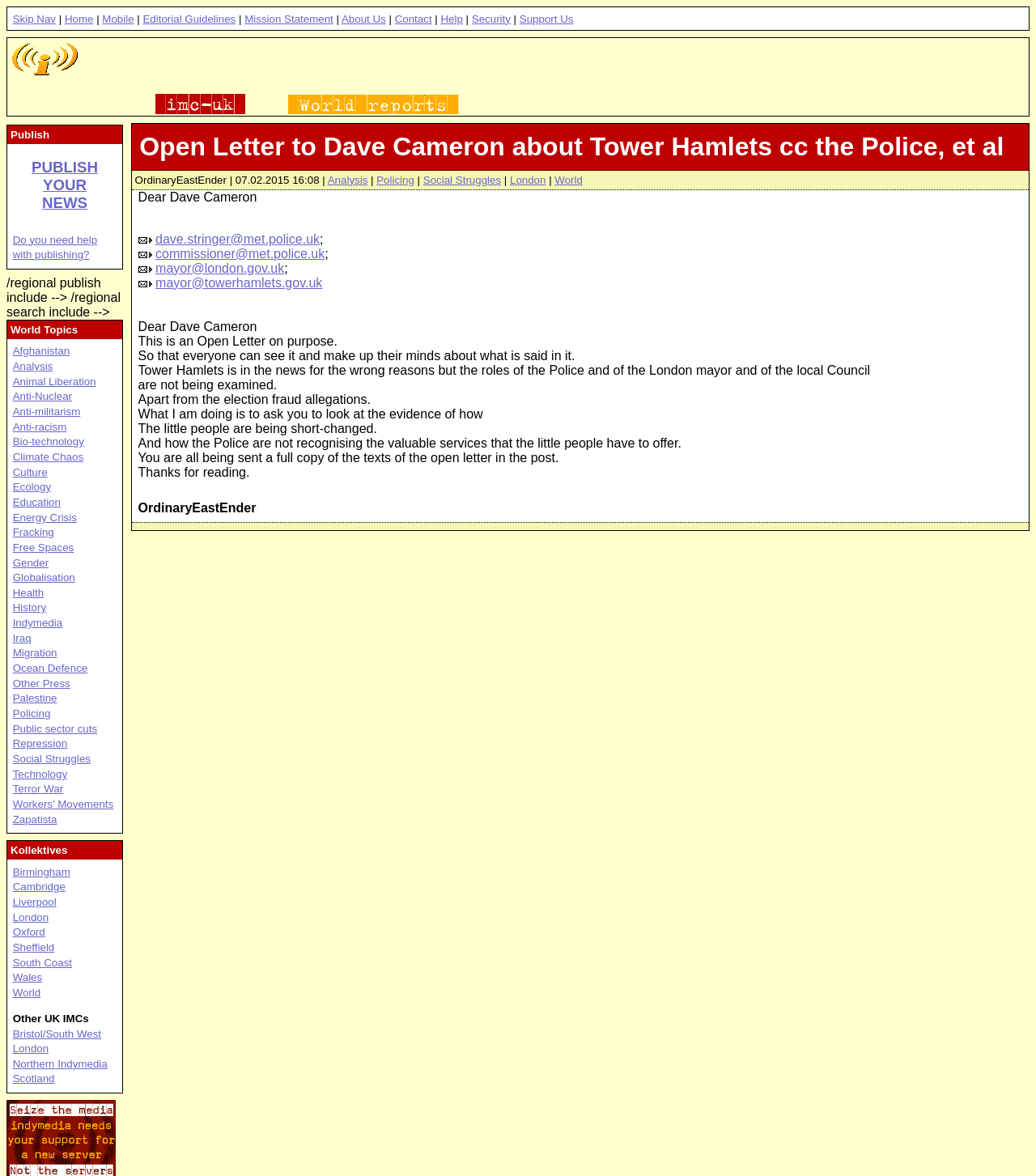Locate the bounding box of the UI element described in the following text: "World Topics".

[0.01, 0.275, 0.075, 0.285]